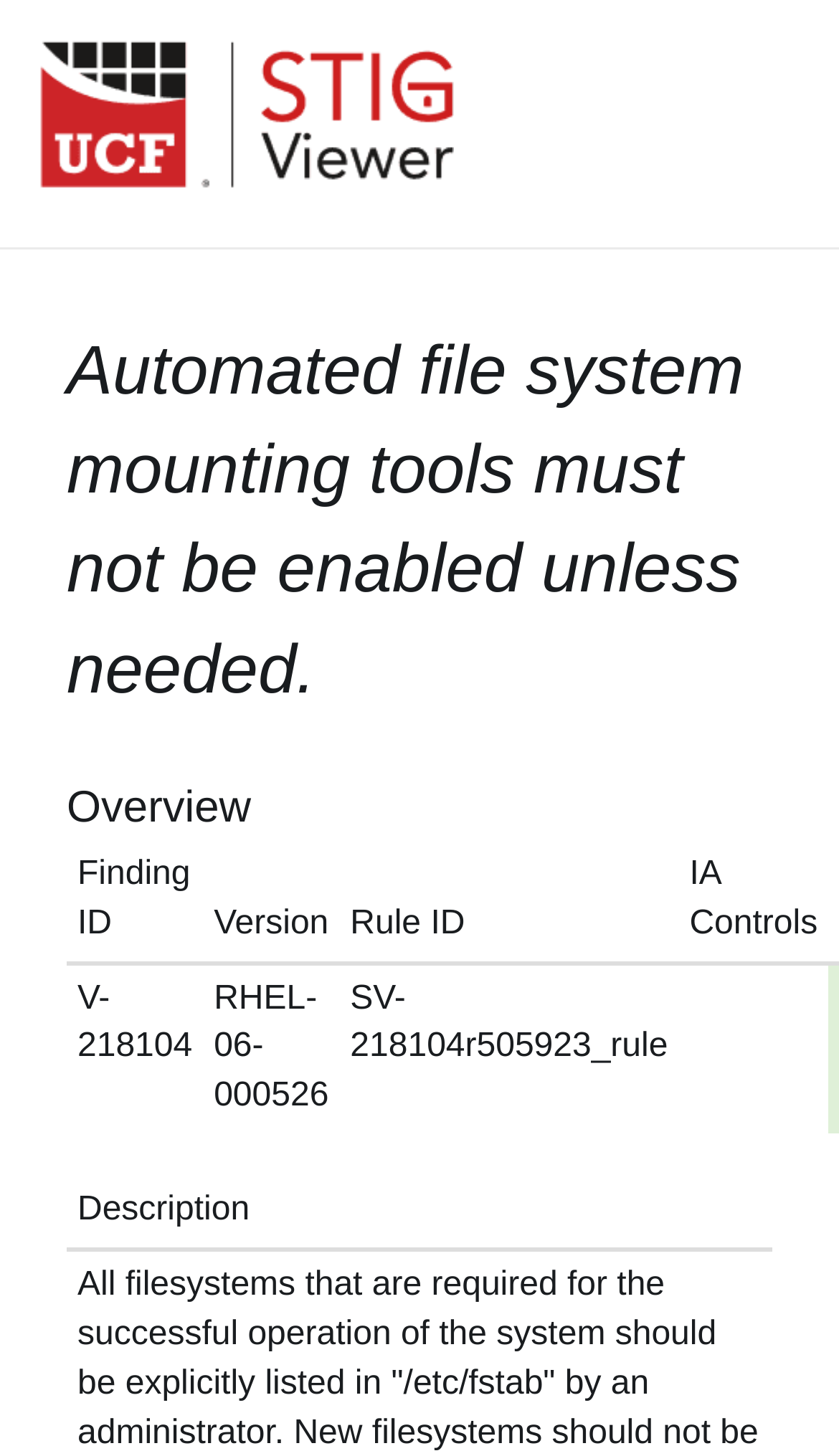Determine the bounding box coordinates of the clickable element to achieve the following action: 'View the gridcell with Finding ID 'V-218104''. Provide the coordinates as four float values between 0 and 1, formatted as [left, top, right, bottom].

[0.079, 0.661, 0.242, 0.779]